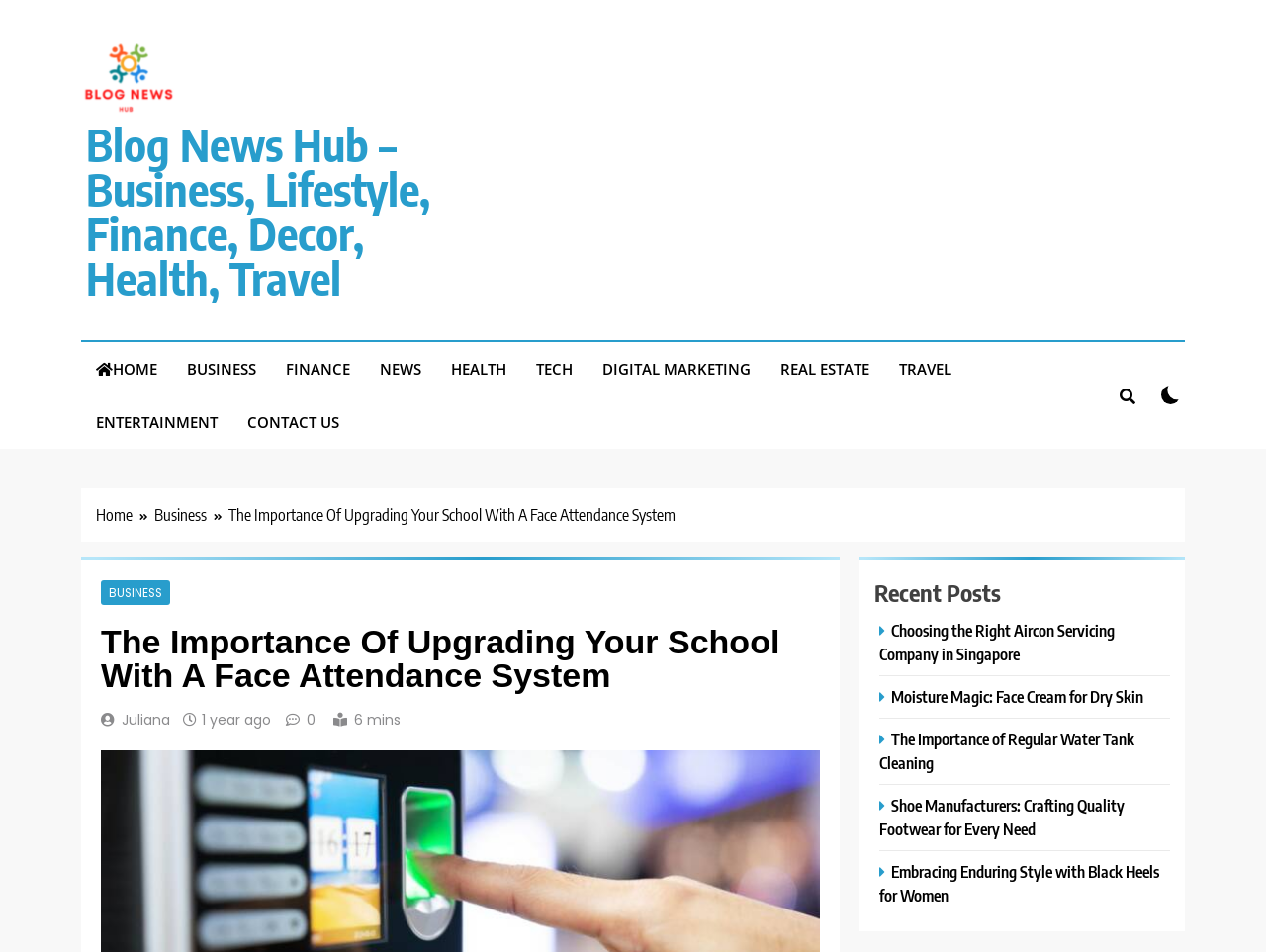What is the author of the blog post?
Based on the visual information, provide a detailed and comprehensive answer.

I found the author's name by looking at the link element with the text 'Juliana', which is located below the main heading of the blog post.